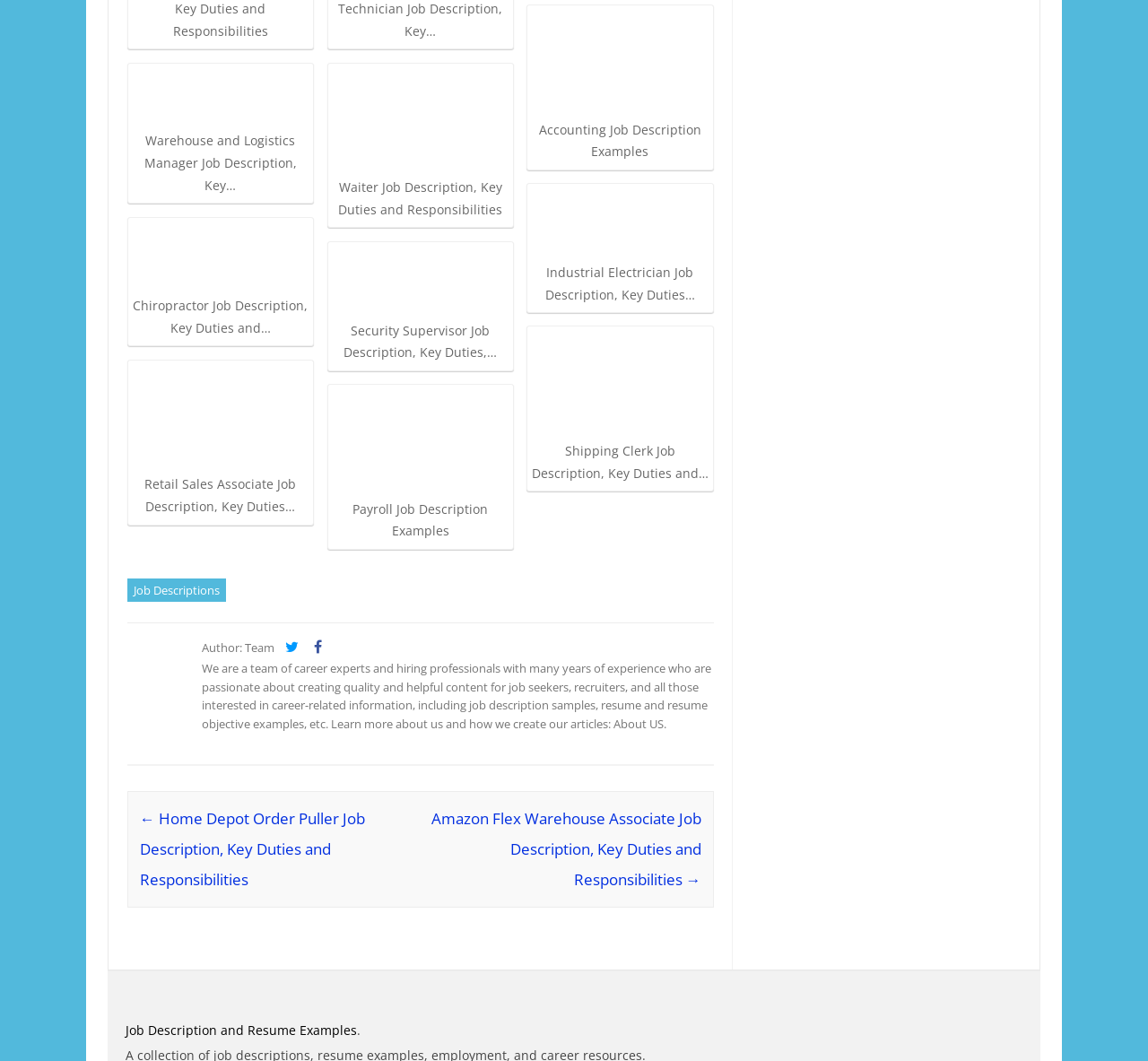Determine the bounding box coordinates of the clickable region to follow the instruction: "View Warehouse and Logistics Manager Job Description".

[0.114, 0.062, 0.27, 0.186]